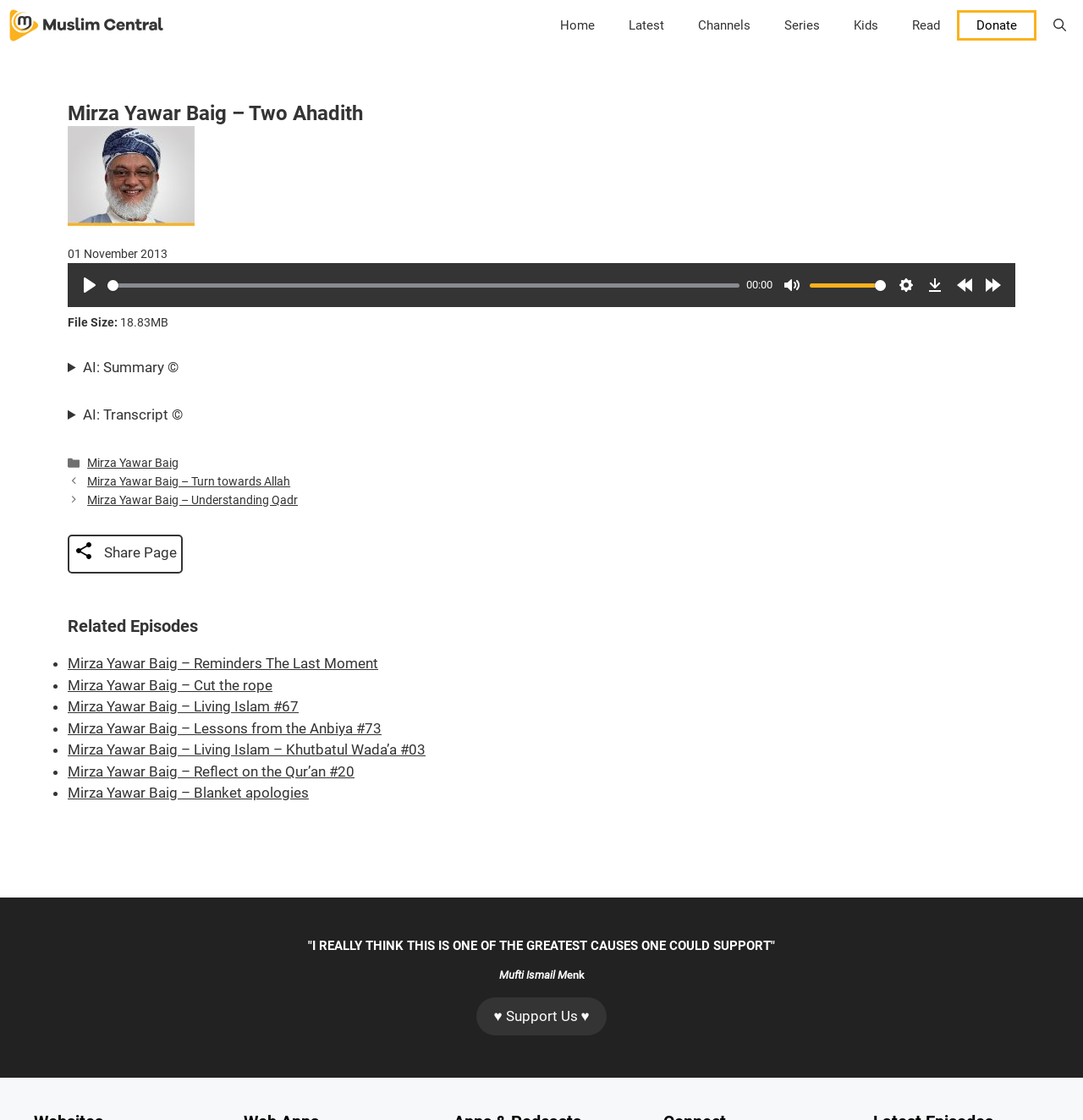What is the speaker's name in the audio lecture?
Based on the image, answer the question with a single word or brief phrase.

Mirza Yawar Baig